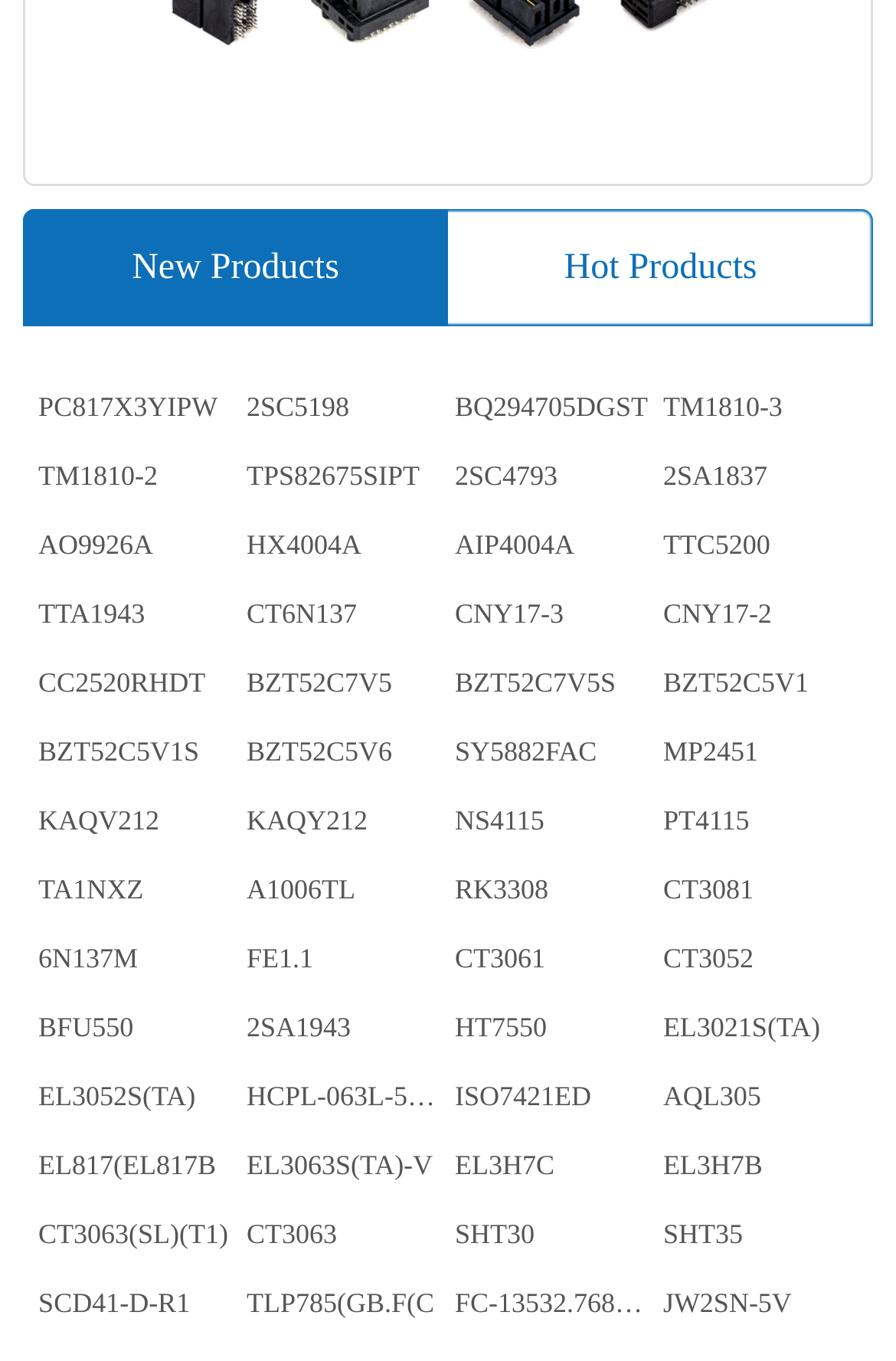Identify the bounding box coordinates of the region I need to click to complete this instruction: "Follow us on Facebook".

None